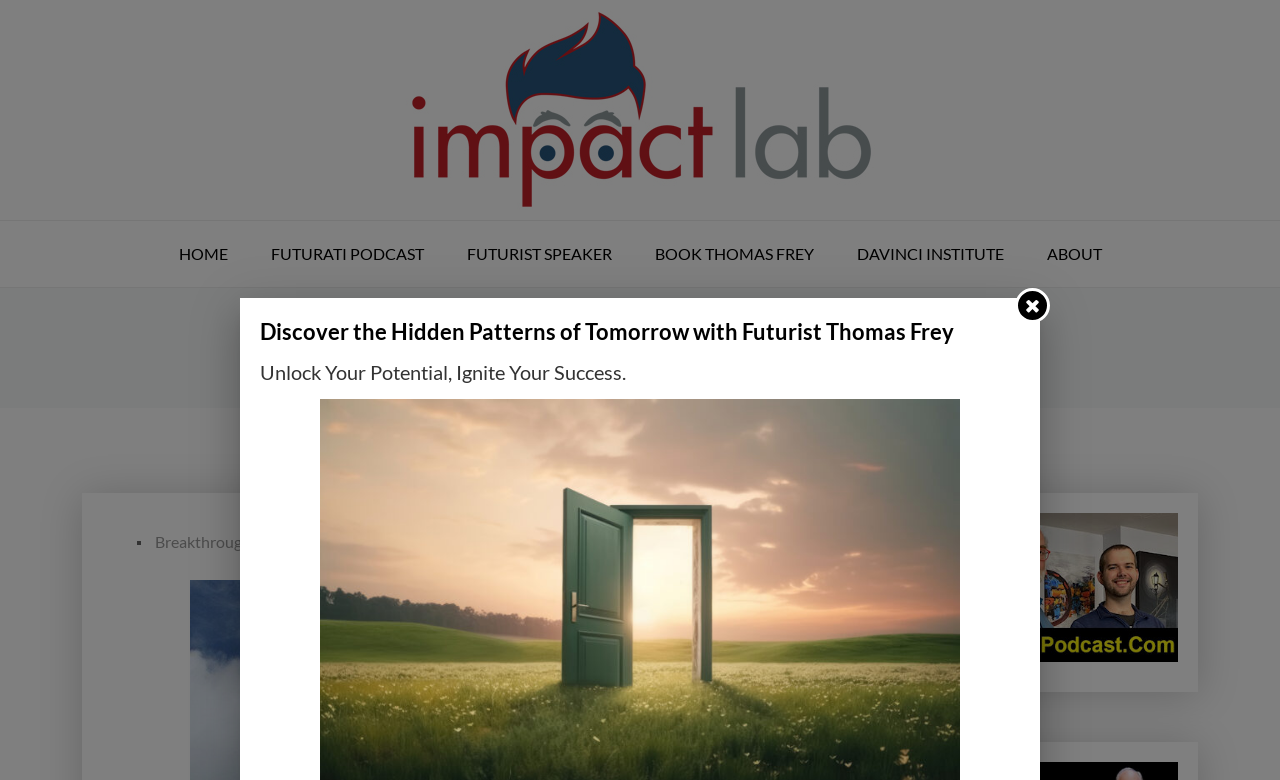Find the bounding box coordinates of the clickable area required to complete the following action: "go to Impact Lab".

[0.316, 0.013, 0.684, 0.269]